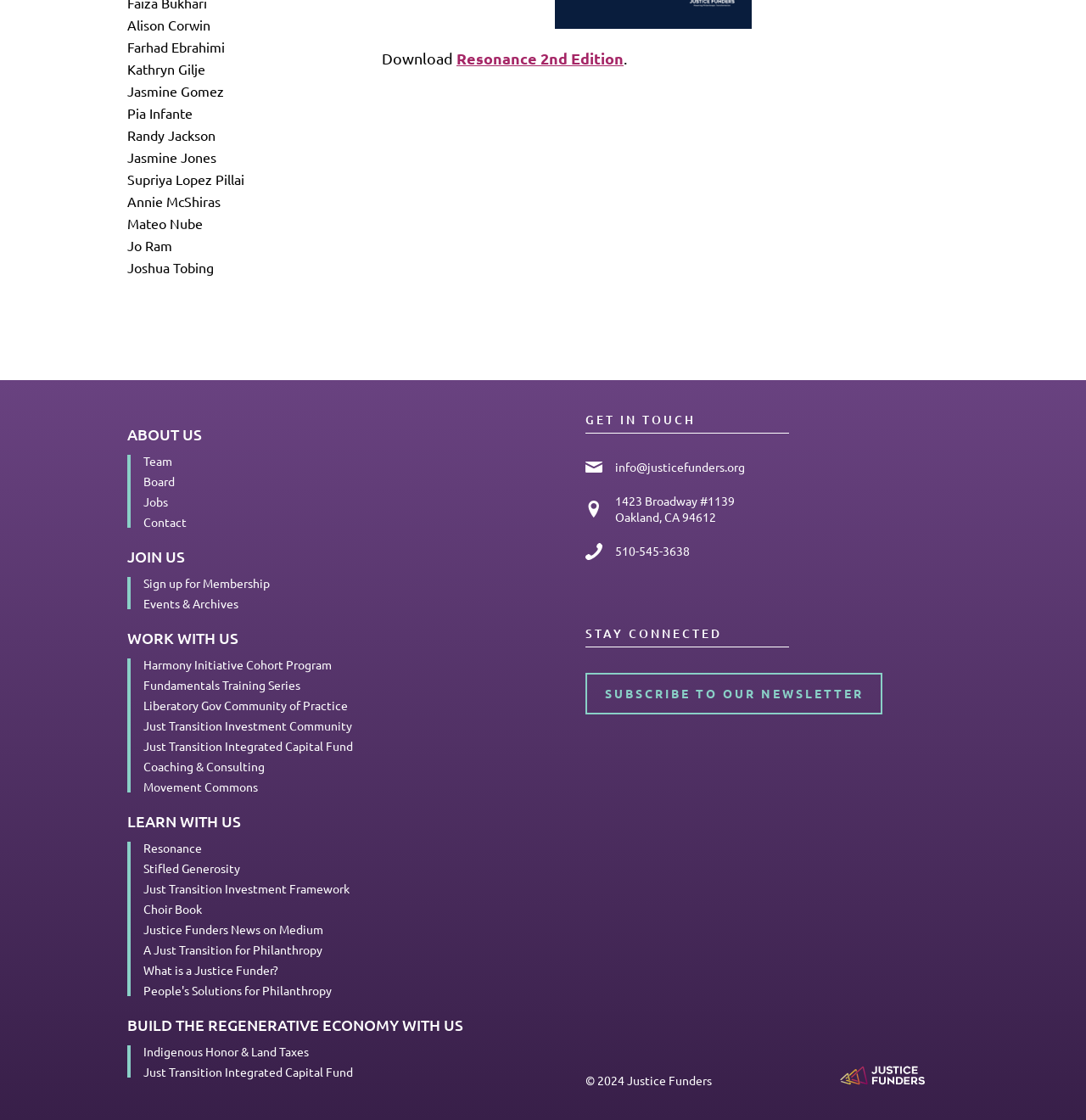Please specify the bounding box coordinates of the clickable section necessary to execute the following command: "Contact Justice Funders via email".

[0.566, 0.41, 0.686, 0.425]